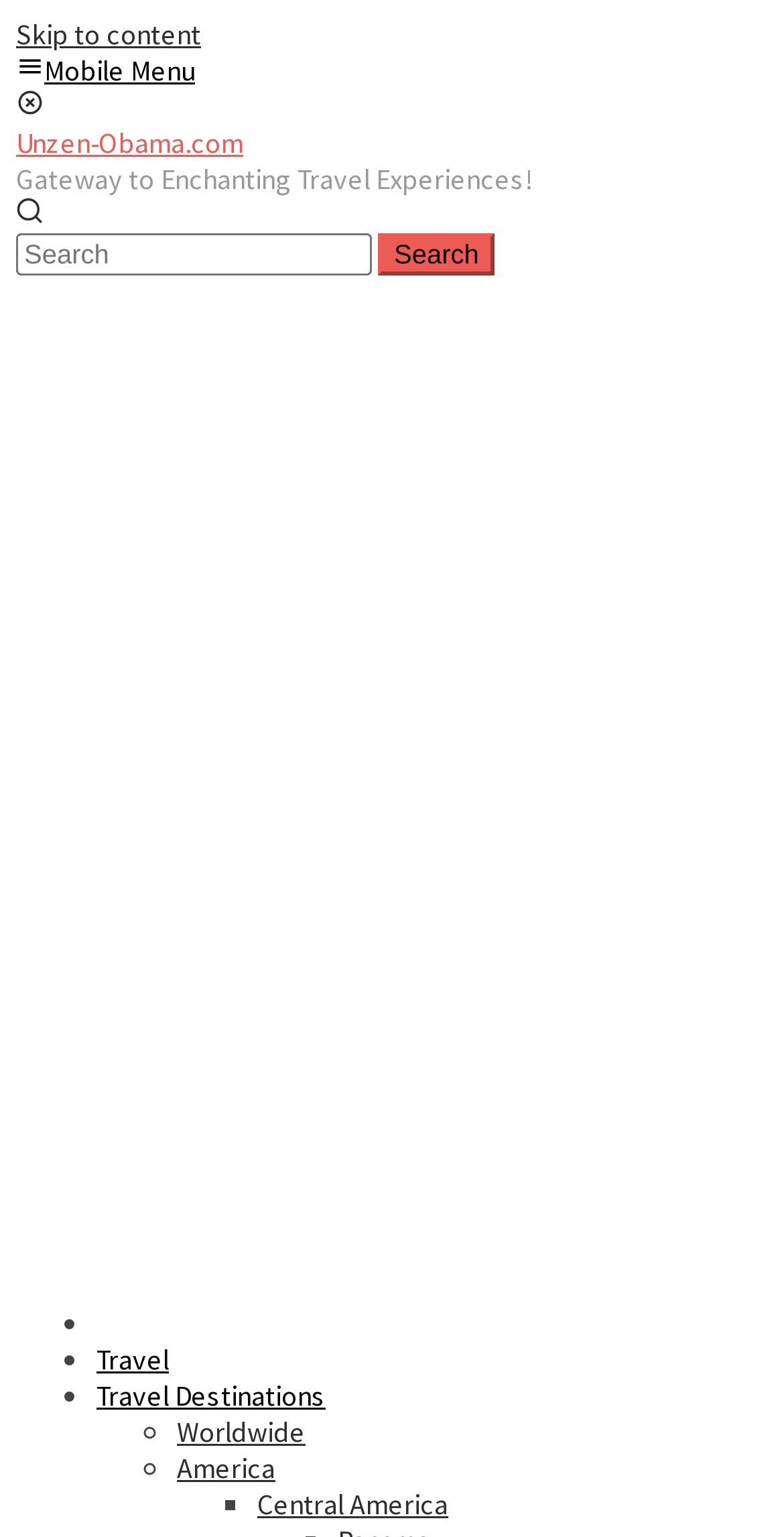Please determine the bounding box coordinates for the UI element described here. Use the format (top-left x, top-left y, bottom-right x, bottom-right y) with values bounded between 0 and 1: parent_node: Search name="s" placeholder="Search"

[0.021, 0.152, 0.474, 0.179]